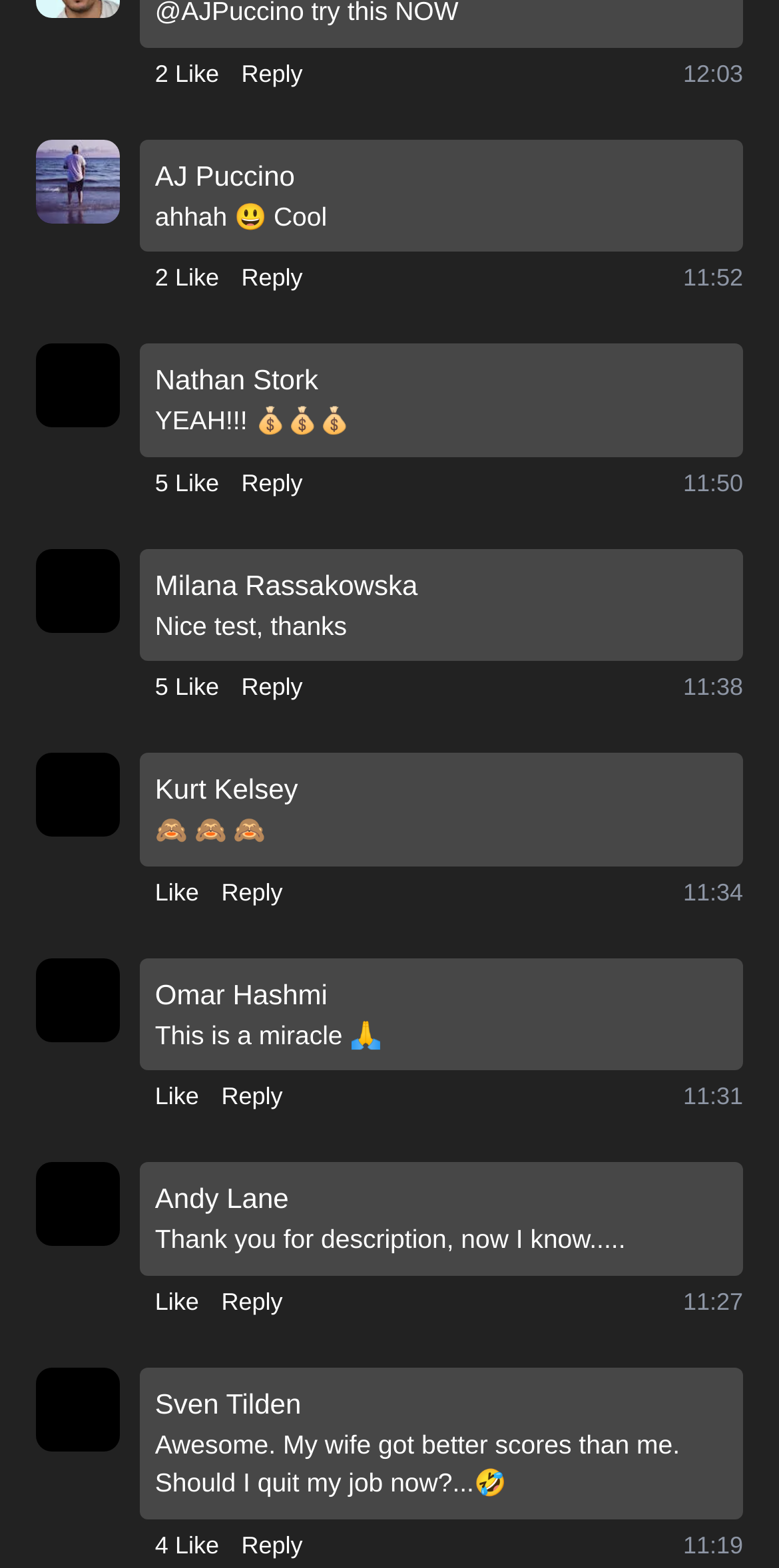Based on the element description 2 Like, identify the bounding box coordinates for the UI element. The coordinates should be in the format (top-left x, top-left y, bottom-right x, bottom-right y) and within the 0 to 1 range.

[0.199, 0.035, 0.281, 0.058]